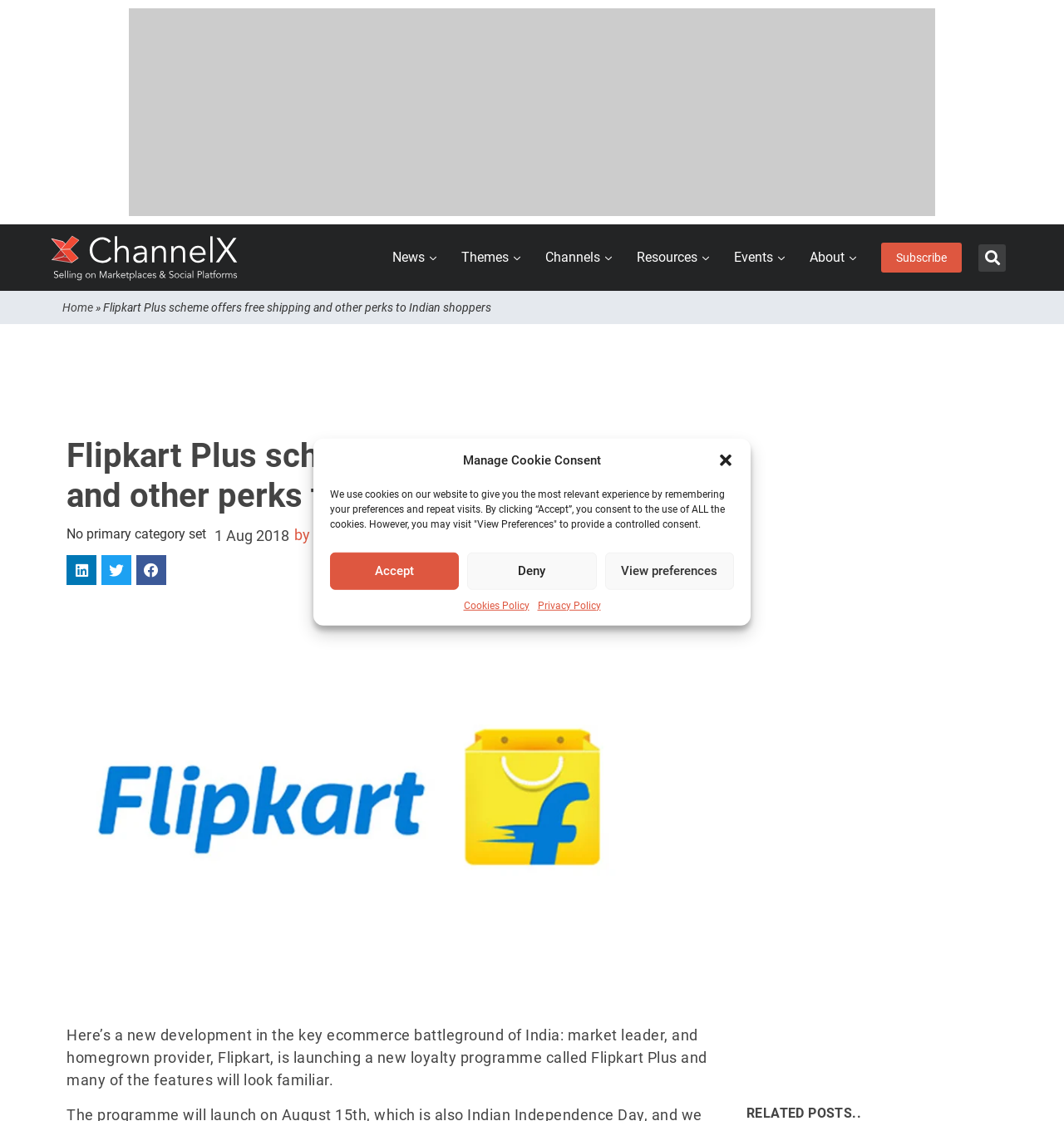What is the name of the loyalty program launched by Flipkart?
Examine the image and give a concise answer in one word or a short phrase.

Flipkart Plus